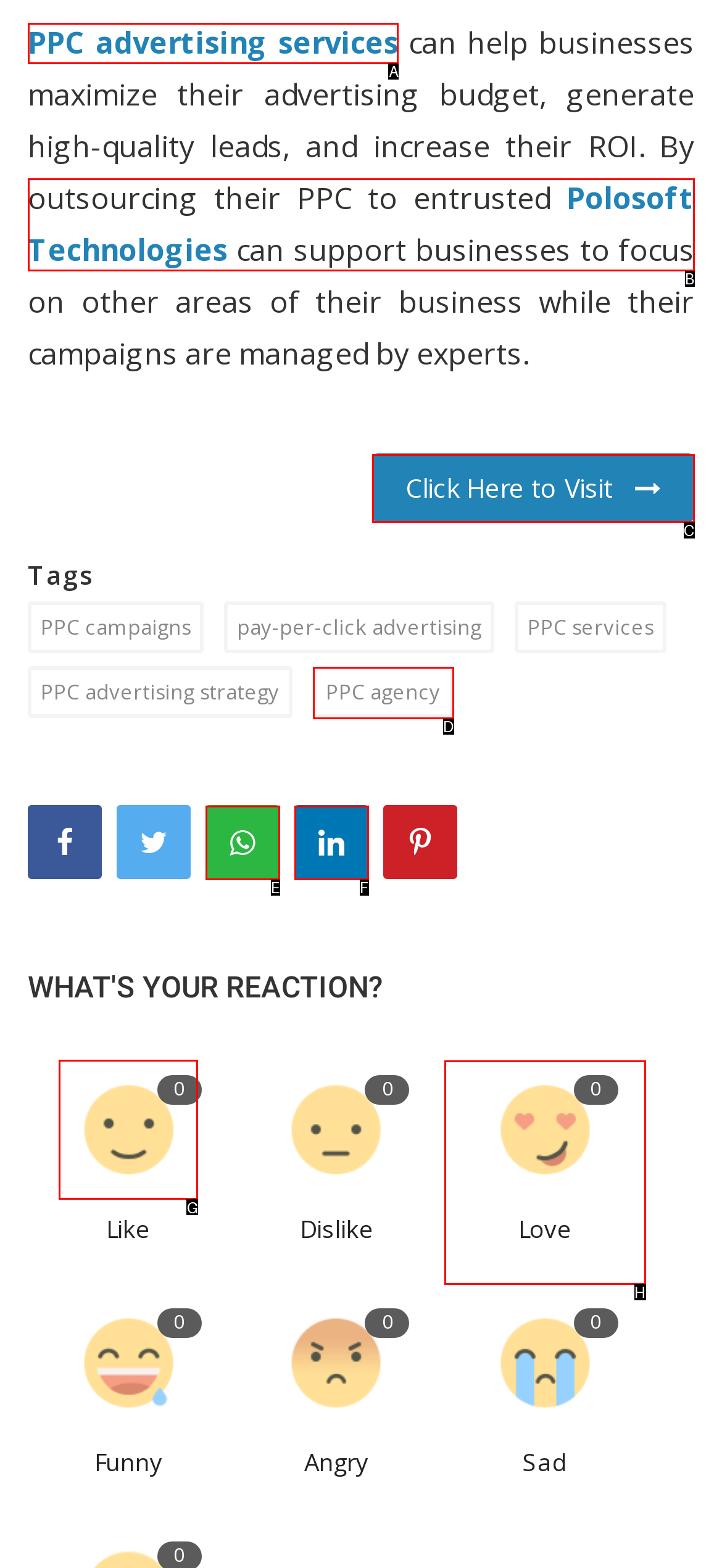What option should I click on to execute the task: Like the post? Give the letter from the available choices.

G